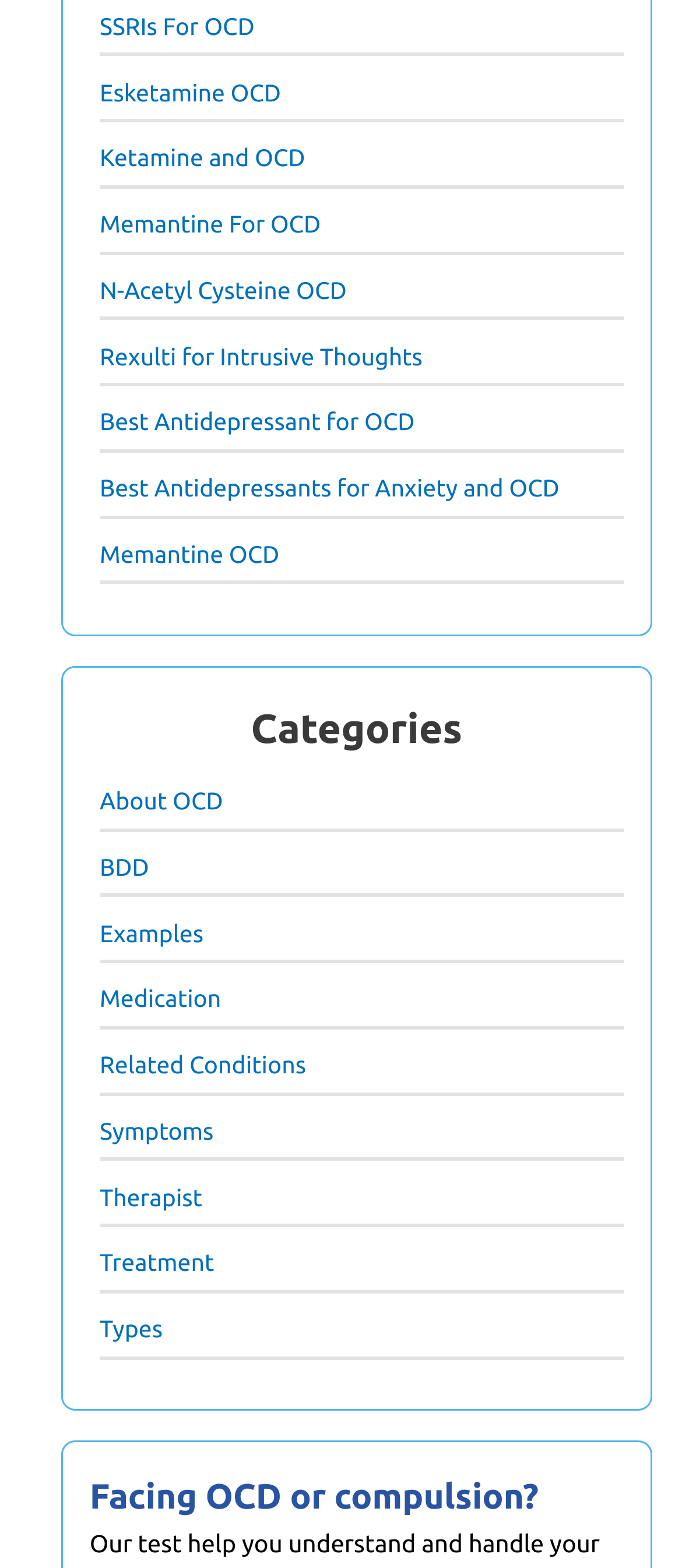What category is 'BDD' under?
Could you give a comprehensive explanation in response to this question?

The webpage has a navigation section called 'Categories' which contains several links, including 'BDD', indicating that 'BDD' is a category.